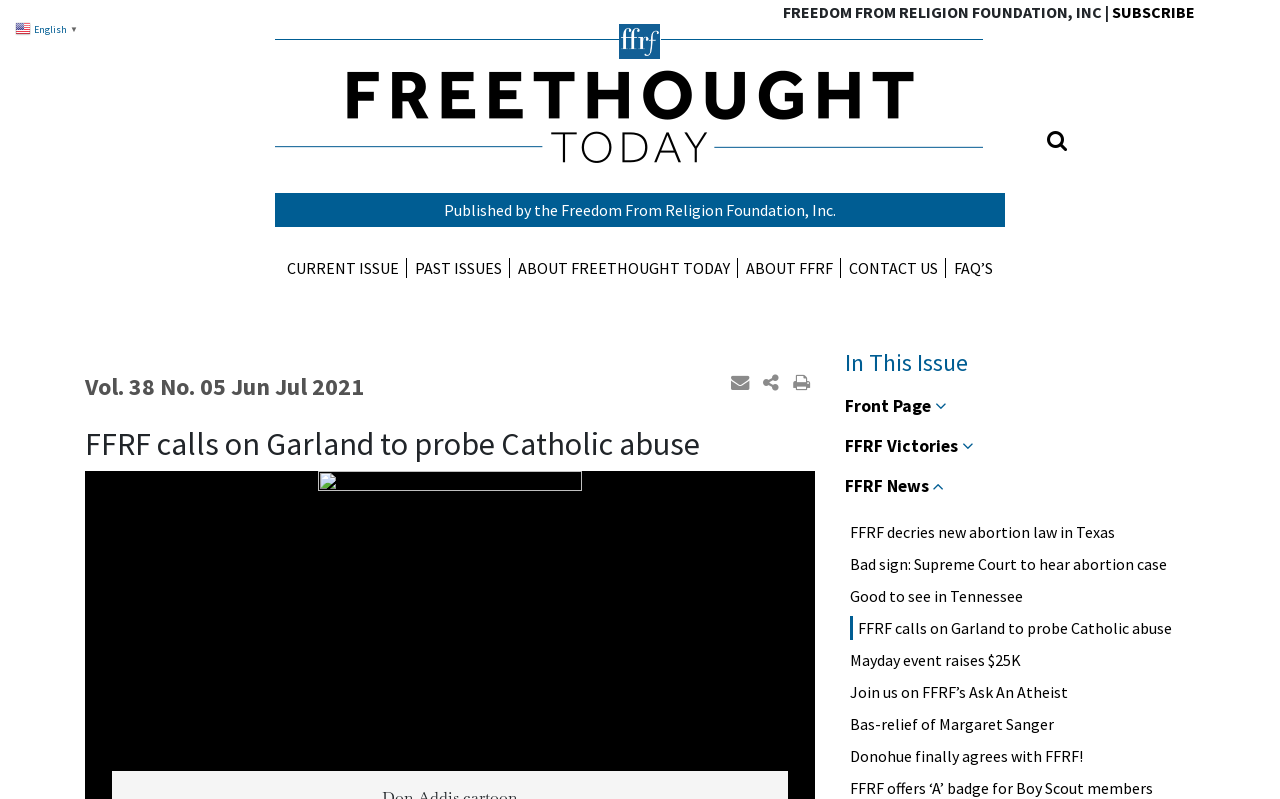What is the name of the organization publishing this webpage?
Look at the image and provide a detailed response to the question.

I determined the answer by looking at the top of the webpage, where it says 'FREEDOM FROM RELIGION FOUNDATION, INC' in a static text element.